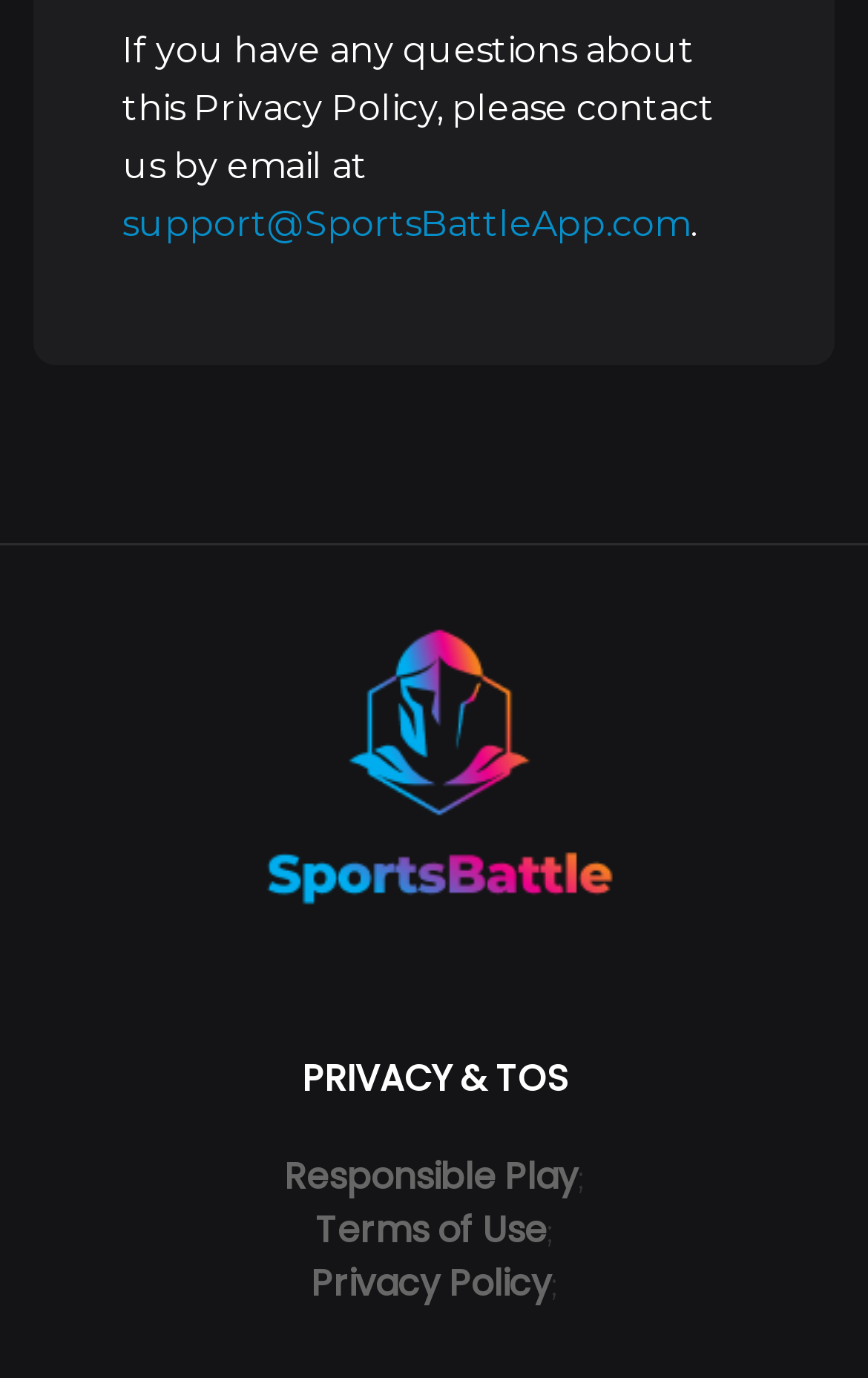Determine the bounding box for the described UI element: "Responsible Play".

[0.327, 0.835, 0.665, 0.874]